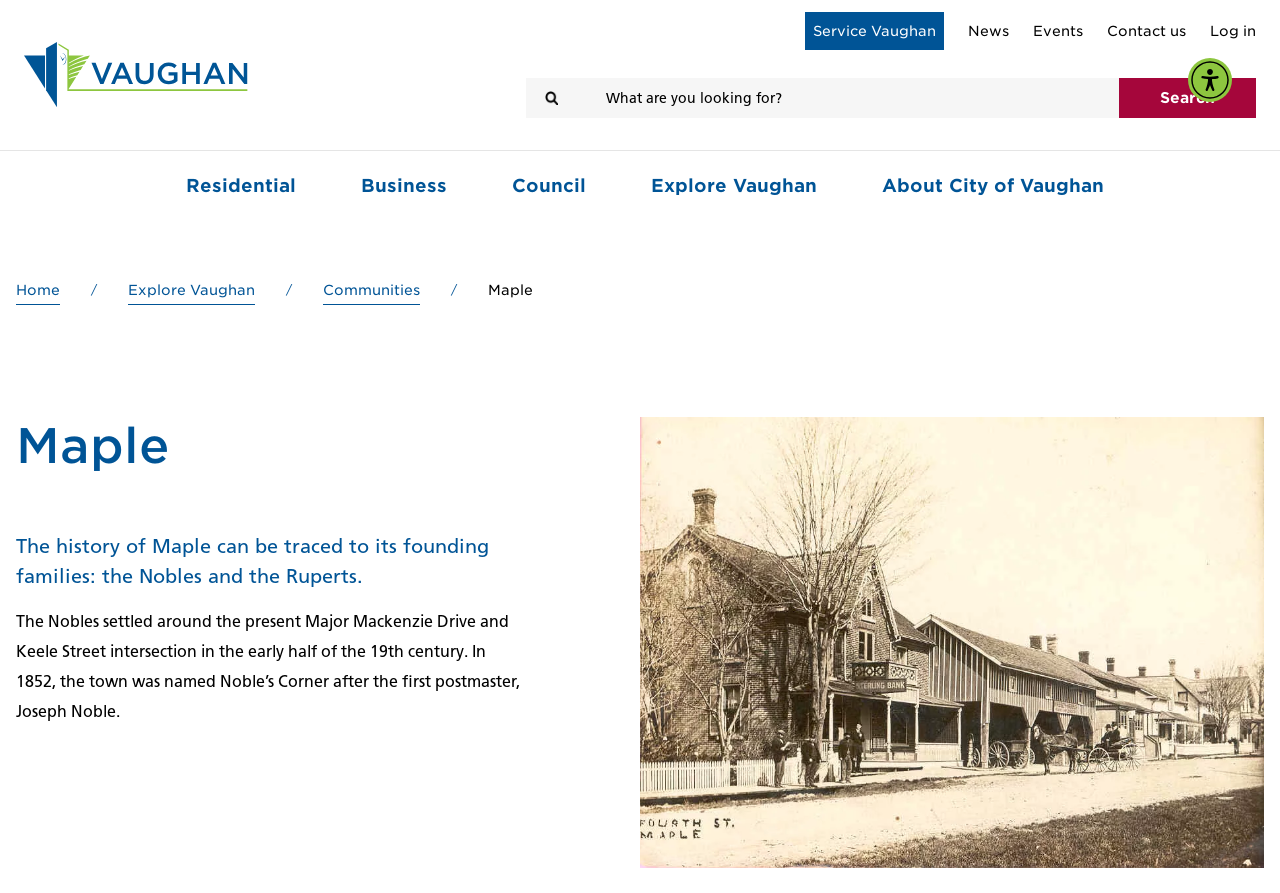Determine the coordinates of the bounding box for the clickable area needed to execute this instruction: "Explore the Residential section".

[0.125, 0.169, 0.262, 0.25]